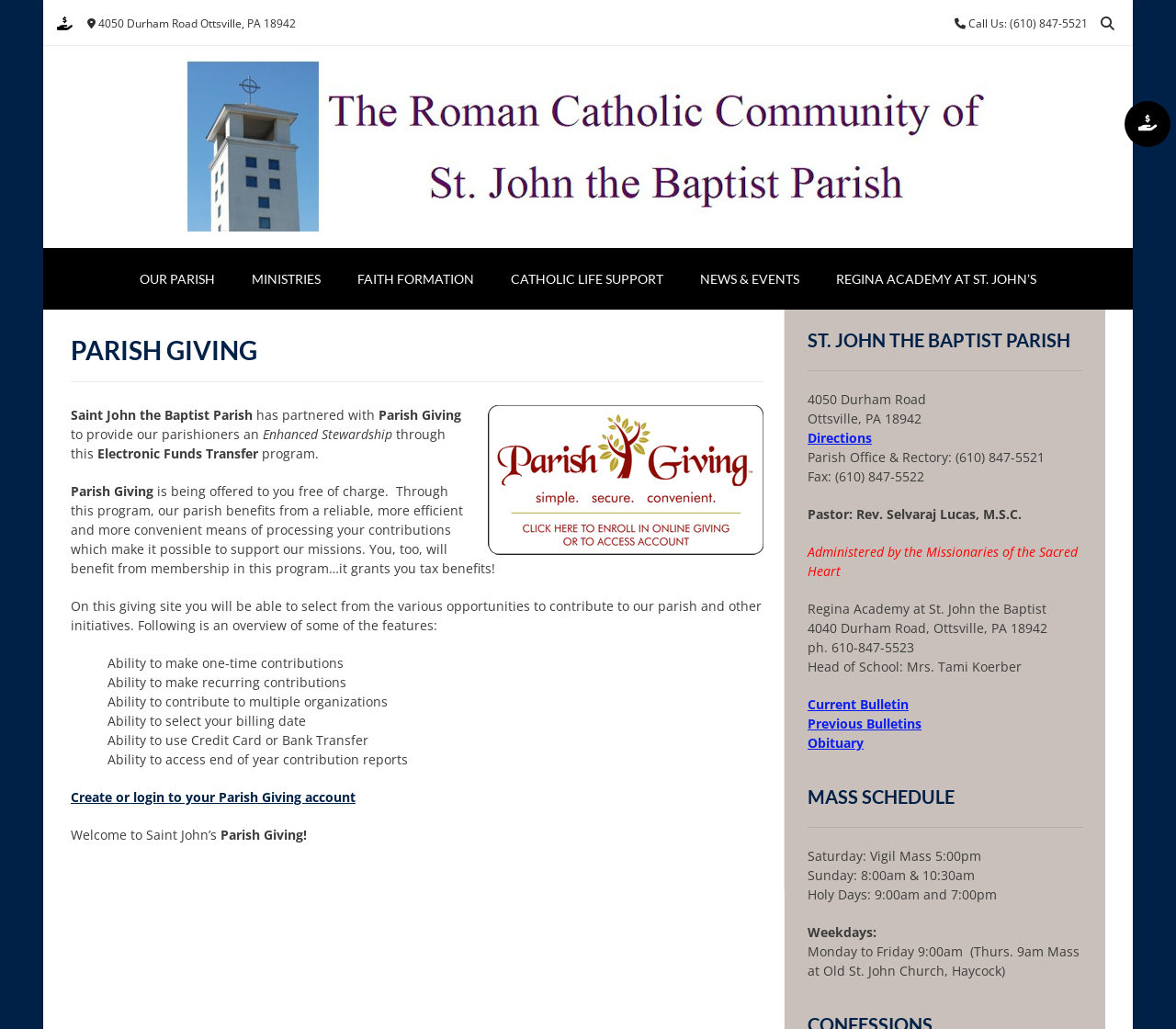Please predict the bounding box coordinates of the element's region where a click is necessary to complete the following instruction: "Call the parish office". The coordinates should be represented by four float numbers between 0 and 1, i.e., [left, top, right, bottom].

[0.821, 0.015, 0.925, 0.03]